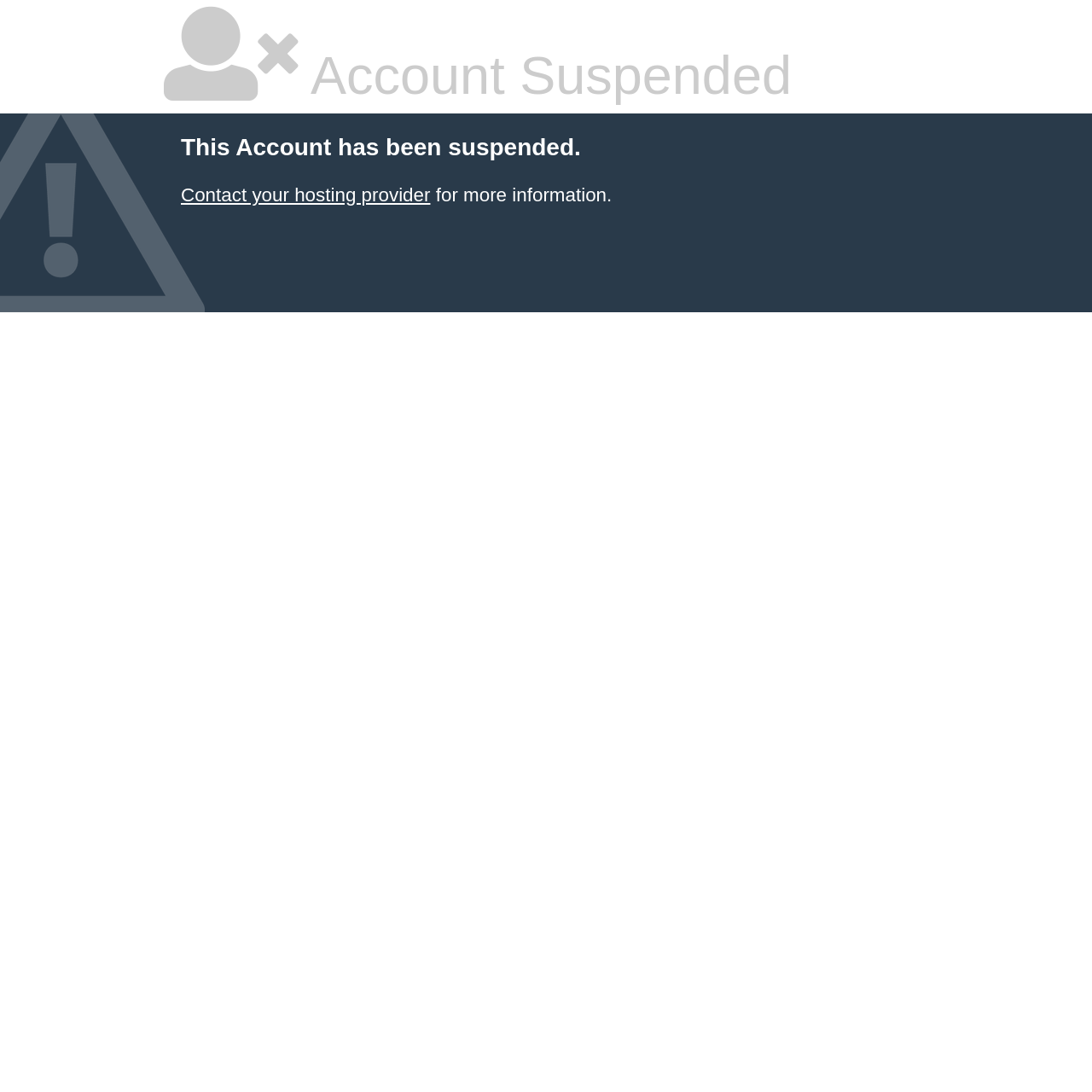Given the description: "Contact your hosting provider", determine the bounding box coordinates of the UI element. The coordinates should be formatted as four float numbers between 0 and 1, [left, top, right, bottom].

[0.166, 0.169, 0.394, 0.188]